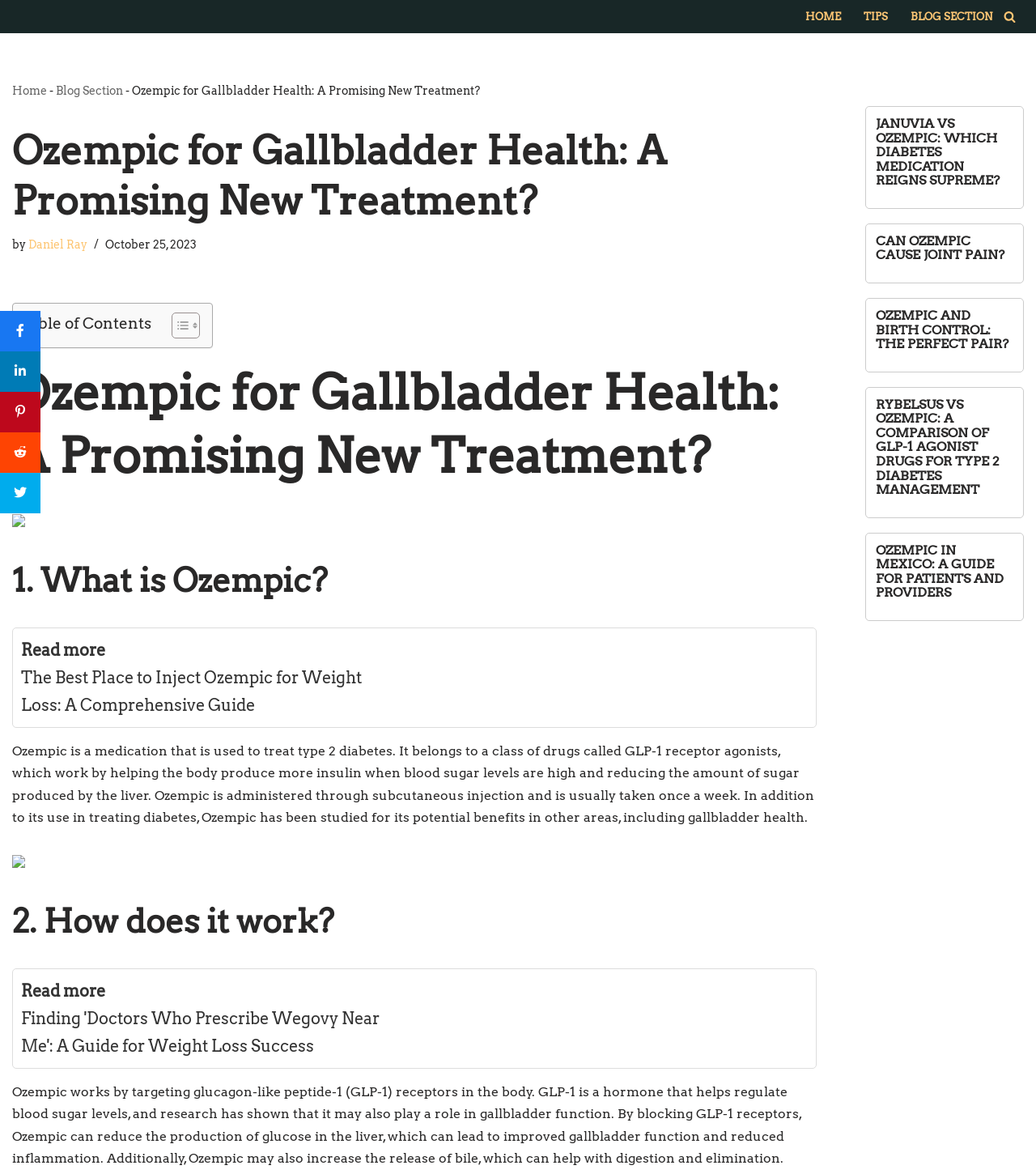Please find the bounding box coordinates of the clickable region needed to complete the following instruction: "Check out the article 'JANUVIA VS OZEMPIC: WHICH DIABETES MEDICATION REIGNS SUPREME?'". The bounding box coordinates must consist of four float numbers between 0 and 1, i.e., [left, top, right, bottom].

[0.845, 0.099, 0.978, 0.16]